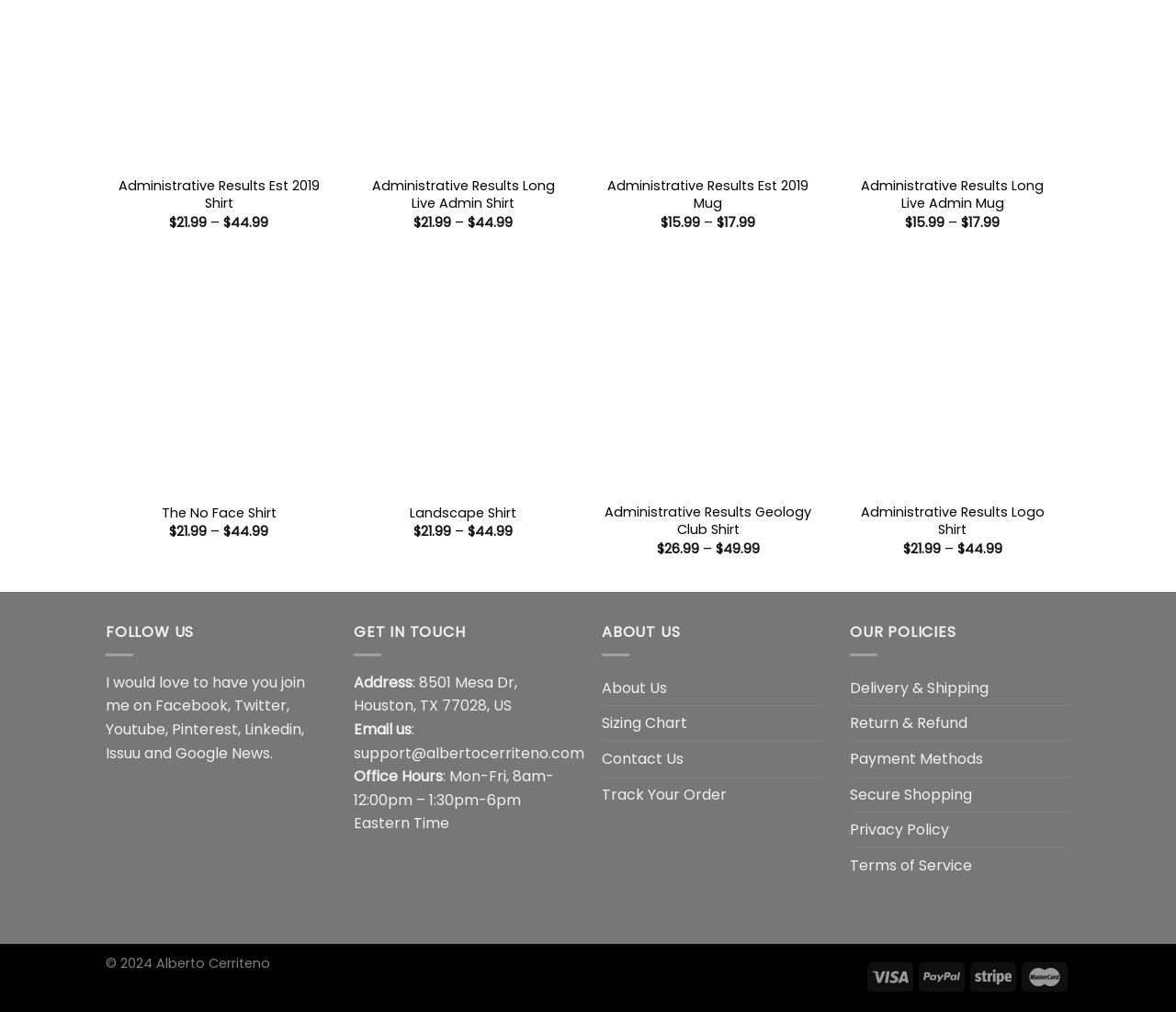Can you determine the bounding box coordinates of the area that needs to be clicked to fulfill the following instruction: "Get in touch via email"?

[0.301, 0.733, 0.497, 0.754]